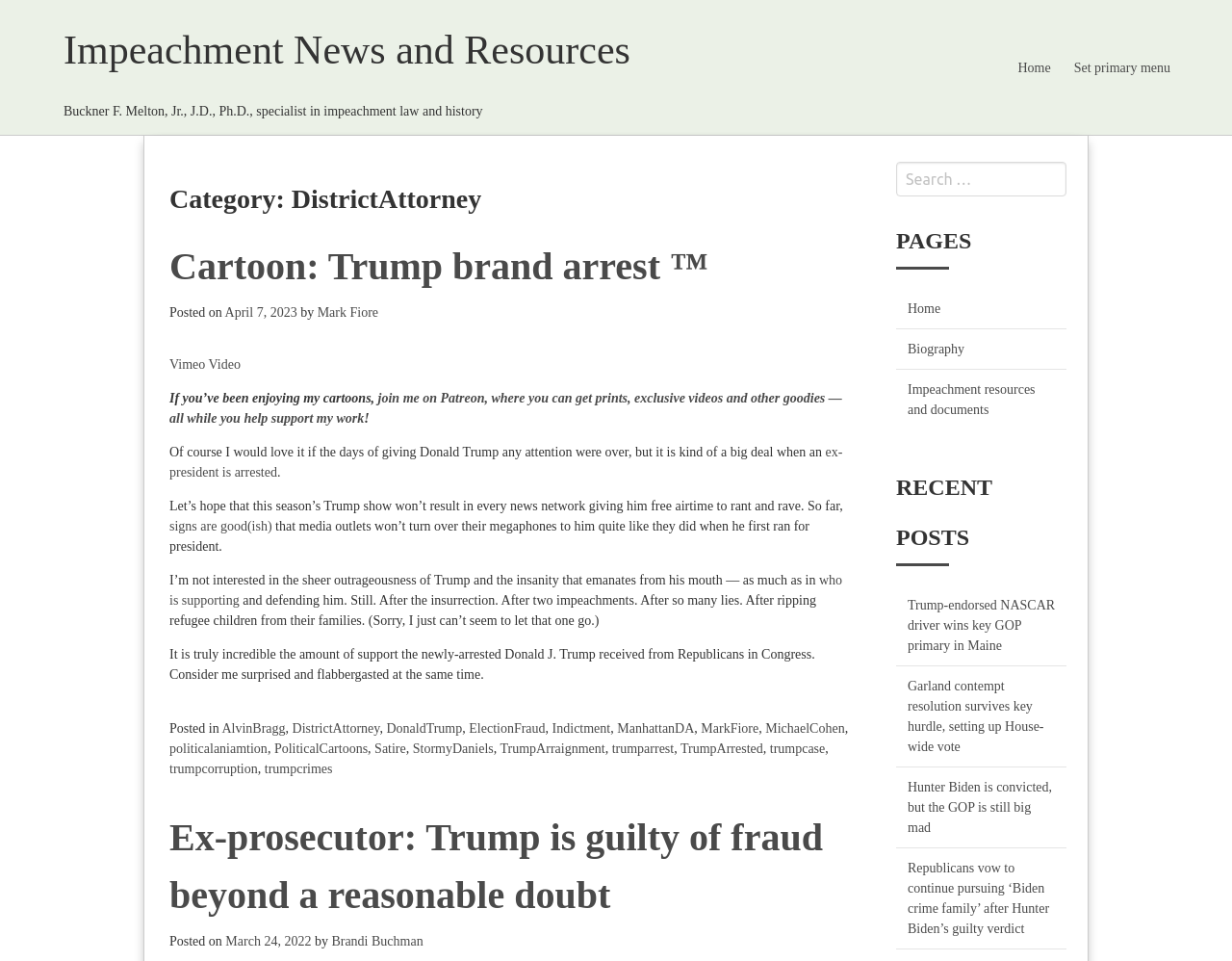Answer the question with a single word or phrase: 
What categories are associated with the post?

AlvinBragg, DistrictAttorney, DonaldTrump, ElectionFraud, Indictment, ManhattanDA, MarkFiore, politicalaniamtion, PoliticalCartoons, Satire, StormyDaniels, TrumpArraignment, trumparrest, TrumpArrested, trumpcase, trumpcorruption, trumpcrimes